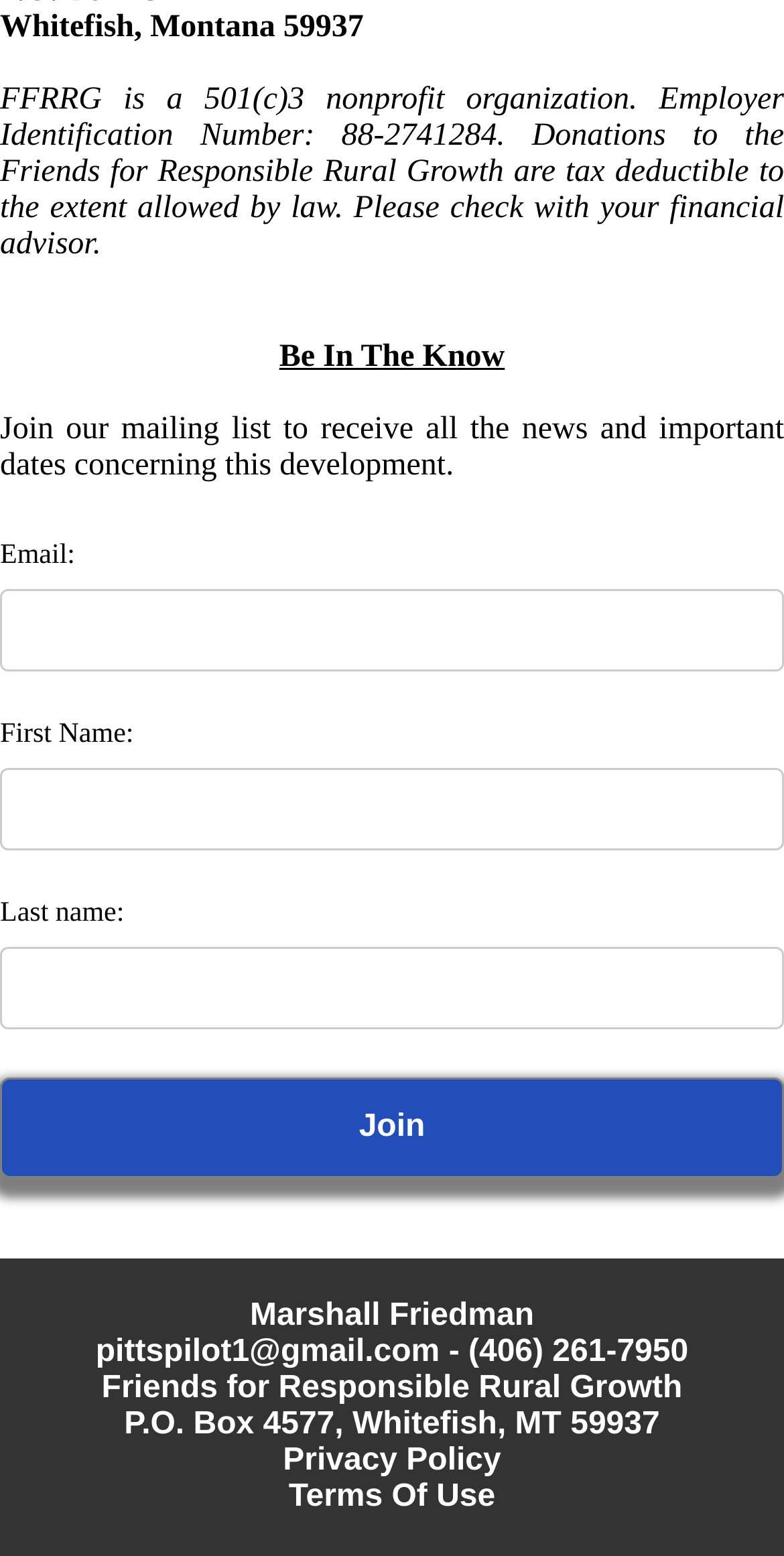Please find the bounding box for the UI component described as follows: "pittspilot1@gmail.com".

[0.122, 0.858, 0.561, 0.88]